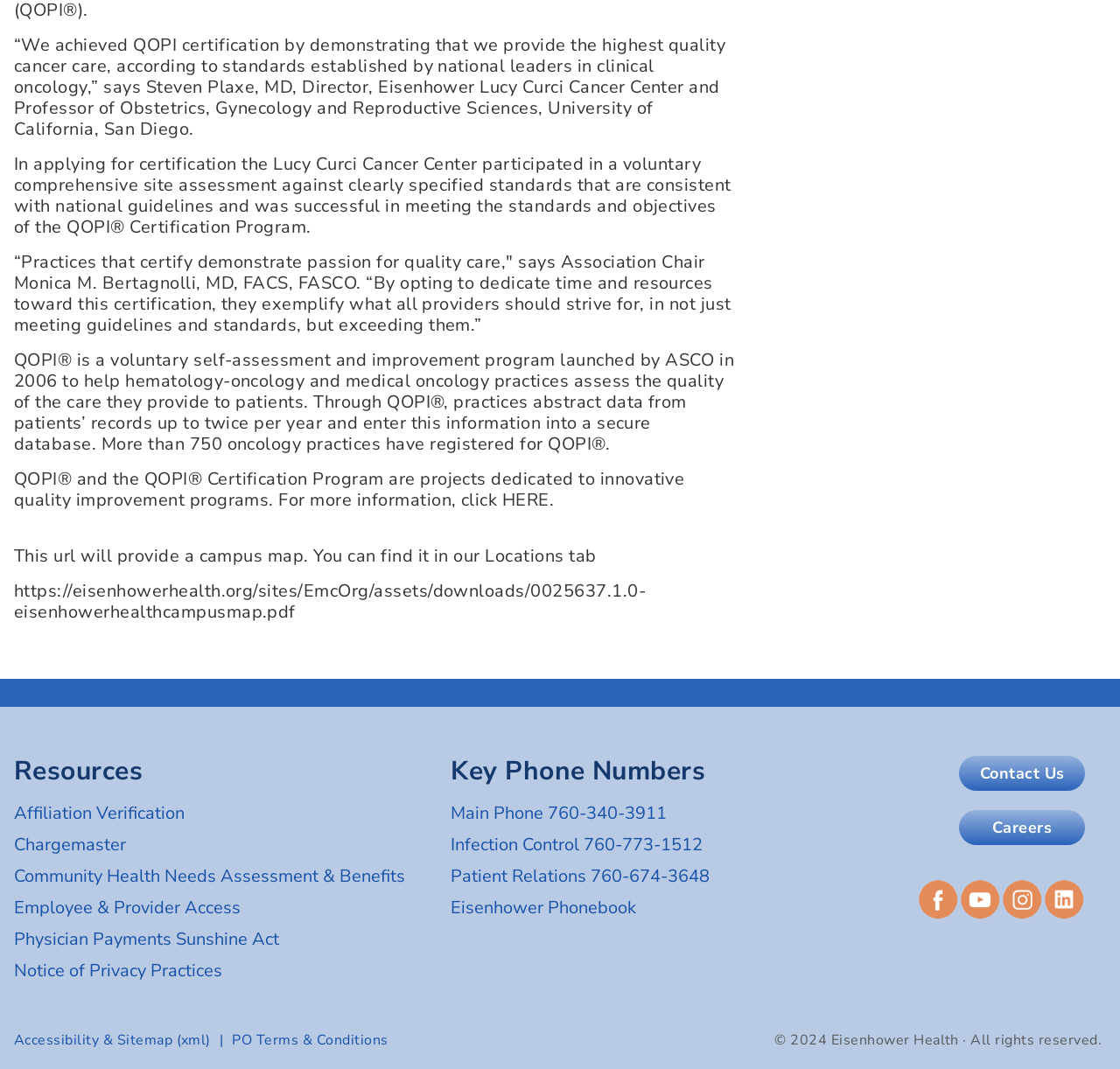Can you specify the bounding box coordinates for the region that should be clicked to fulfill this instruction: "Enter email address".

None